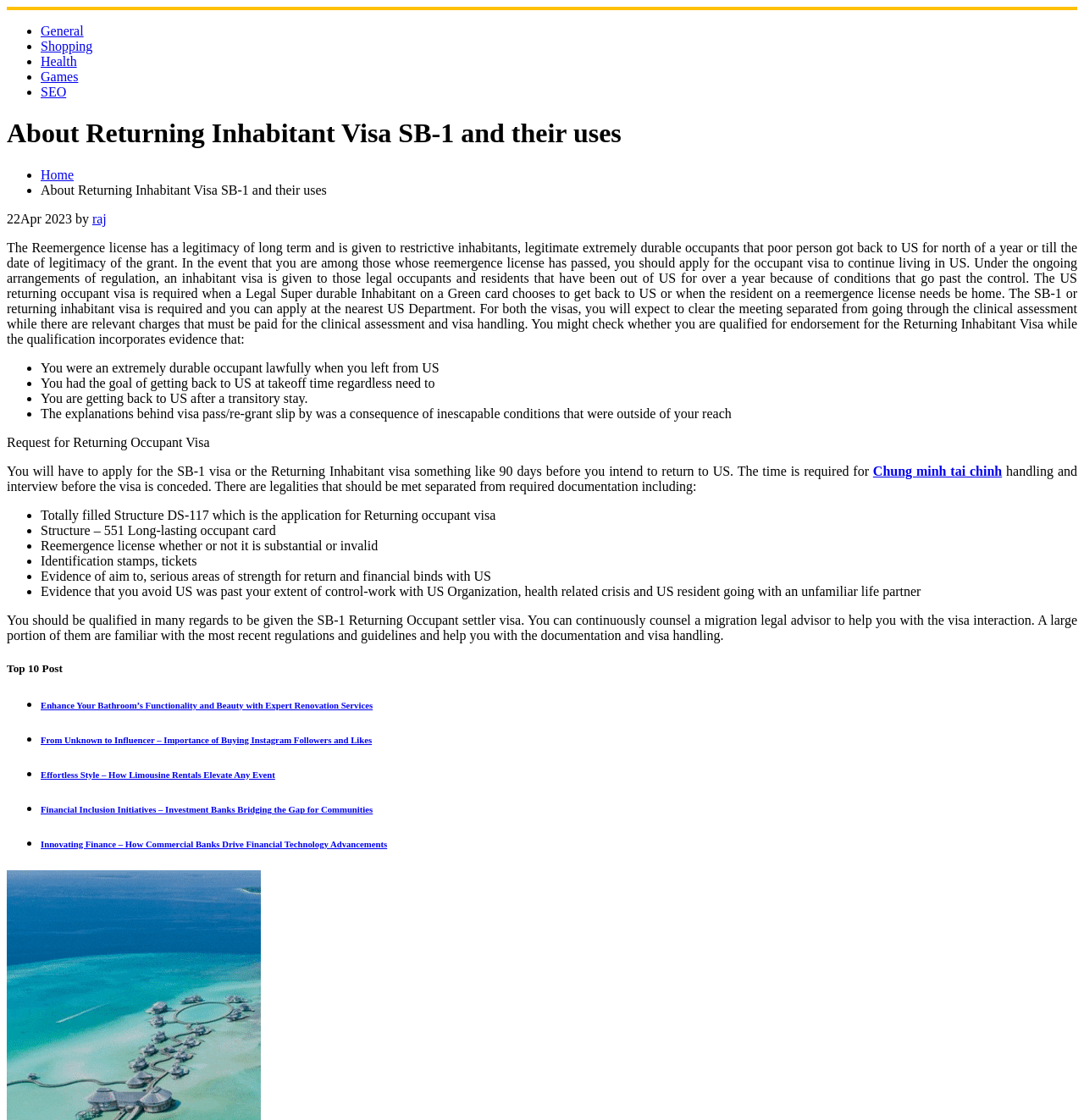What is the legitimacy of the Reemergence license?
Refer to the image and offer an in-depth and detailed answer to the question.

According to the webpage, the Reemergence license has a legitimacy of long term and is given to restrictive inhabitants, legitimate extremely durable occupants that poor person got back to US for north of a year or till the date of legitimacy of the grant.